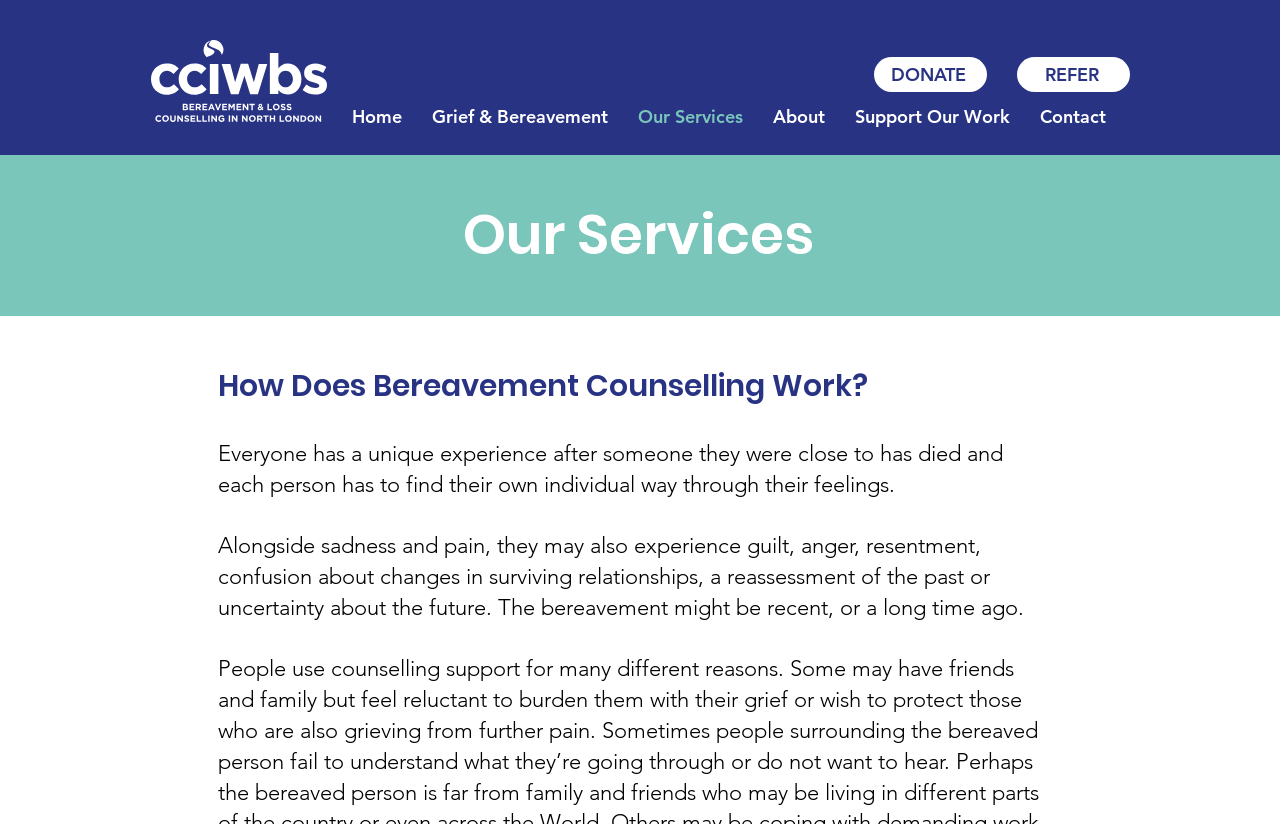What is the topic of the webpage?
Make sure to answer the question with a detailed and comprehensive explanation.

I inferred the topic by reading the headings and text on the webpage, which mention 'Counselling Work', 'Bereavement Counselling', and the emotional experiences of individuals after someone they were close to has died.